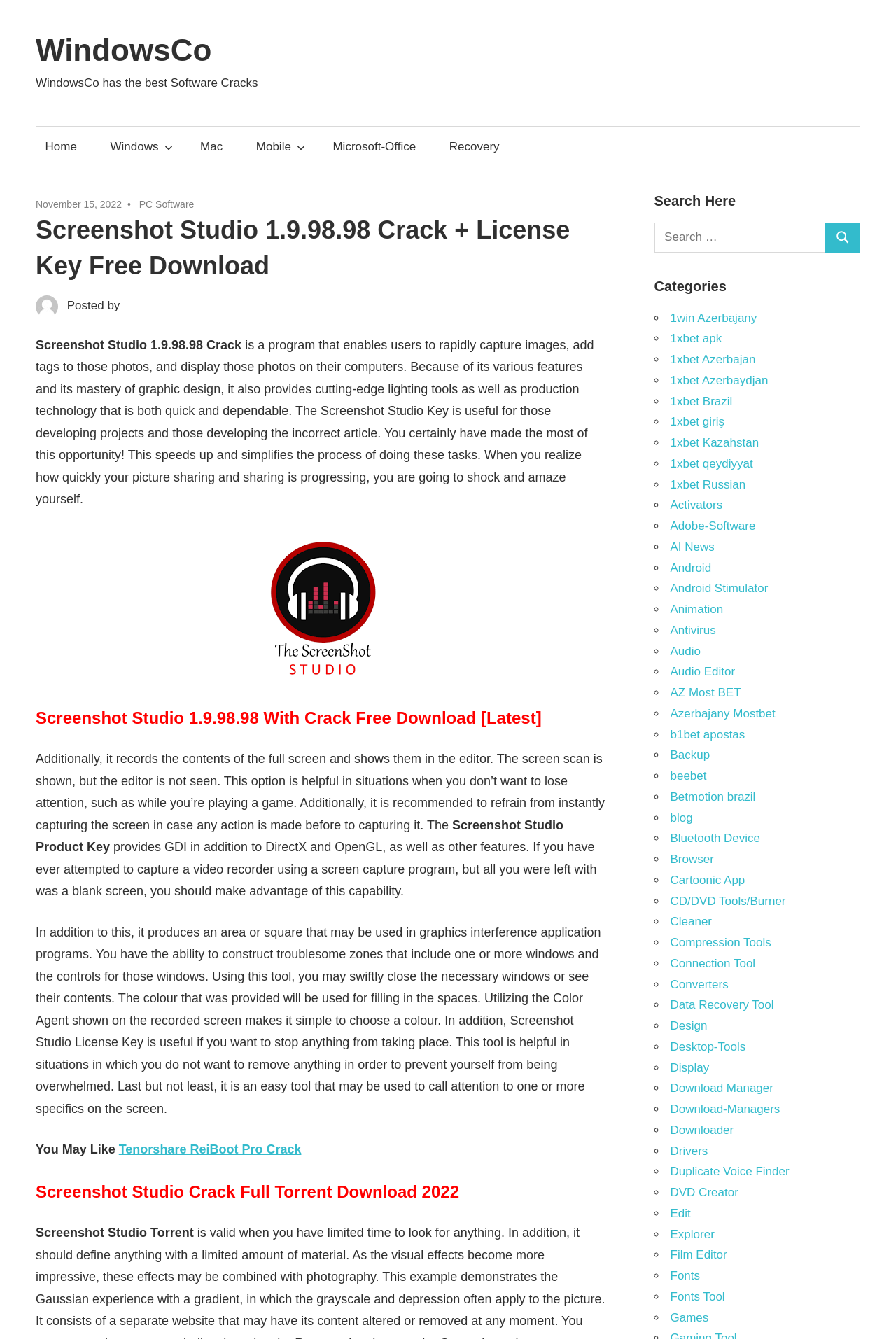Determine the bounding box coordinates for the area you should click to complete the following instruction: "Click on the 'Tenorshare ReiBoot Pro Crack' link".

[0.133, 0.853, 0.336, 0.864]